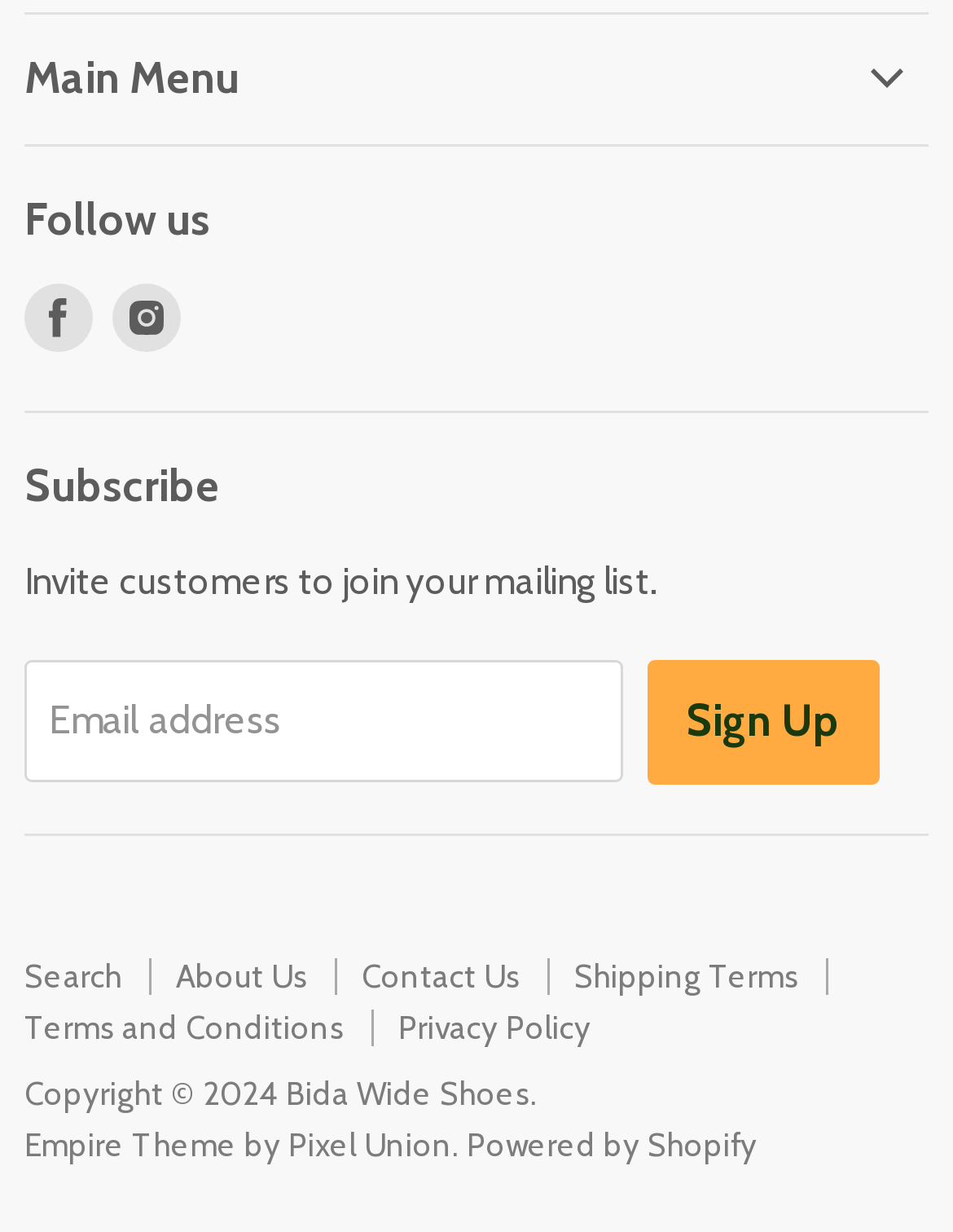What is the main category of products?
Provide a one-word or short-phrase answer based on the image.

Shoes